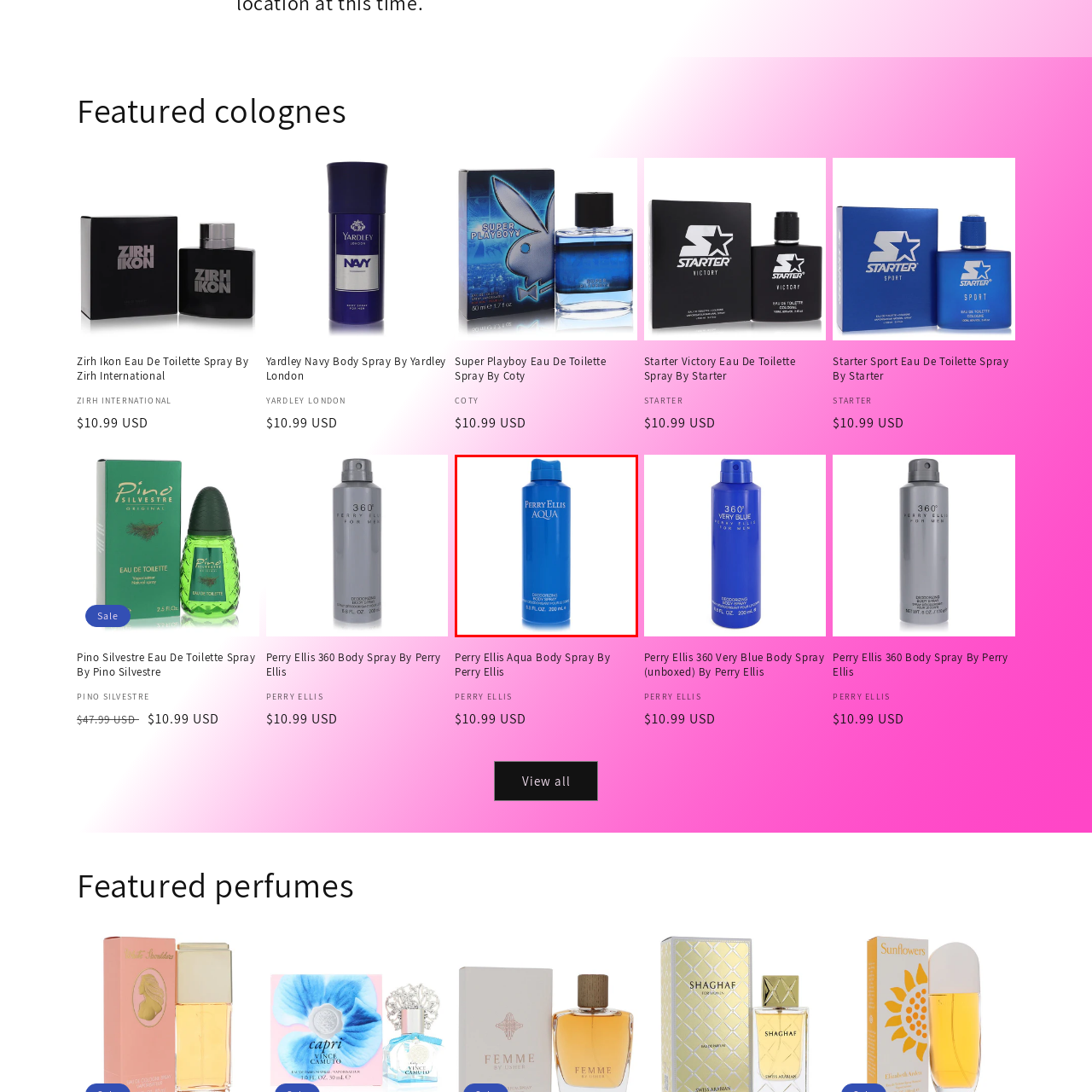What is the volume of the body spray bottle?
Look at the image section surrounded by the red bounding box and provide a concise answer in one word or phrase.

6.8 fl oz (200 mL)